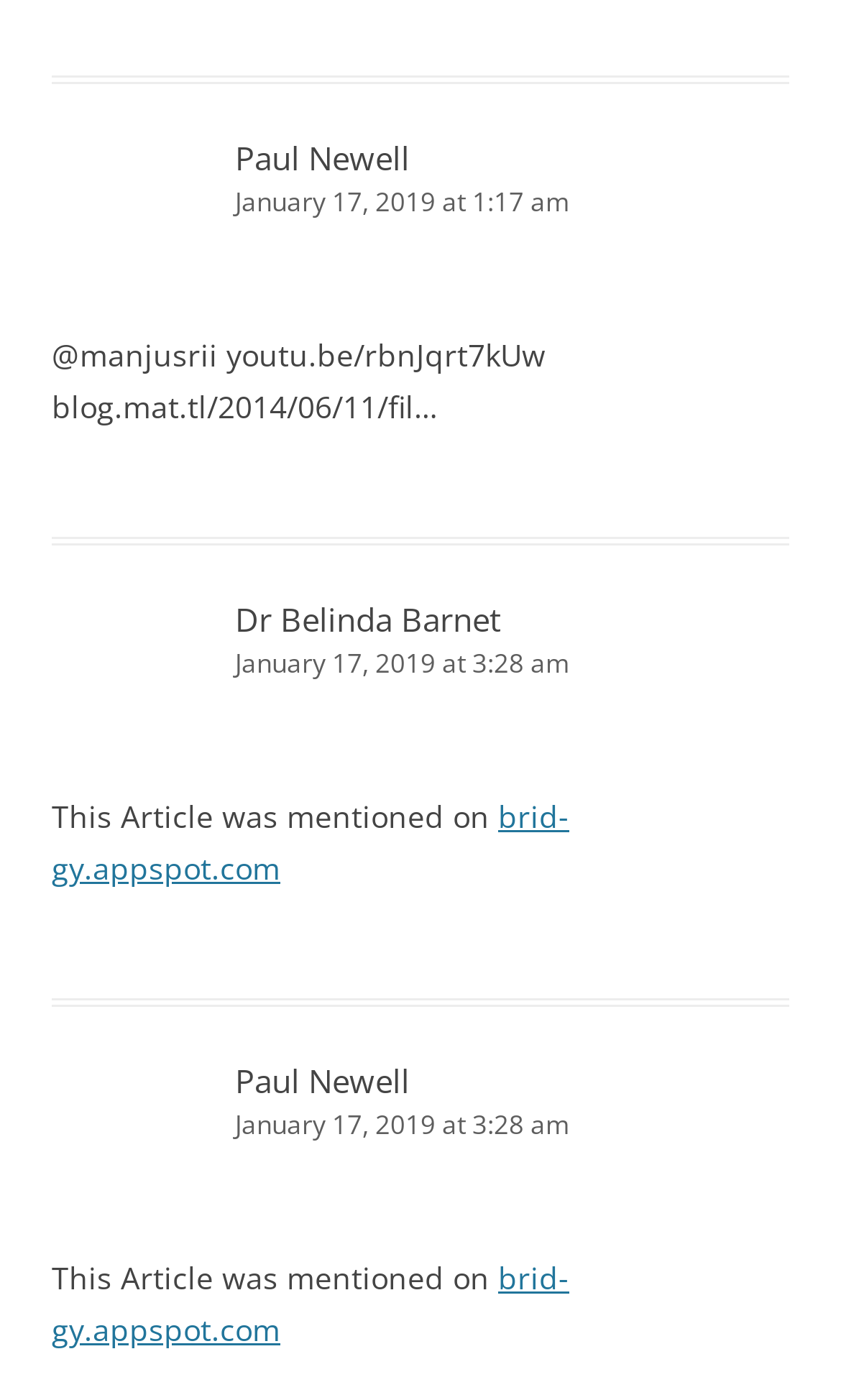Please provide a comprehensive answer to the question below using the information from the image: What is the URL mentioned in the second article?

The second article has a static text 'This Article was mentioned on' followed by a link to 'brid-gy.appspot.com', which is the URL mentioned in the article.